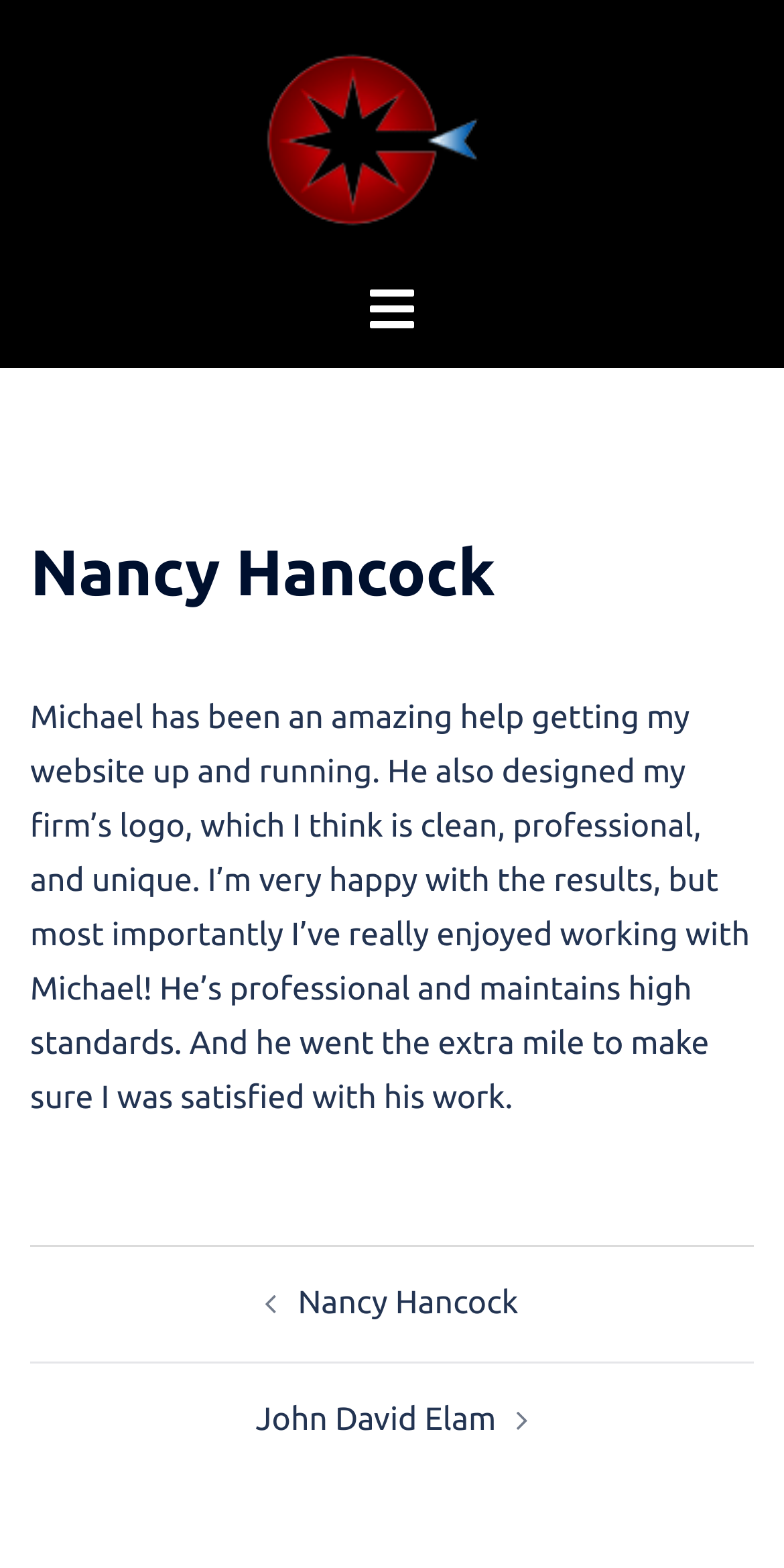What is the profession of Nancy Hancock?
Using the image, give a concise answer in the form of a single word or short phrase.

Web Design